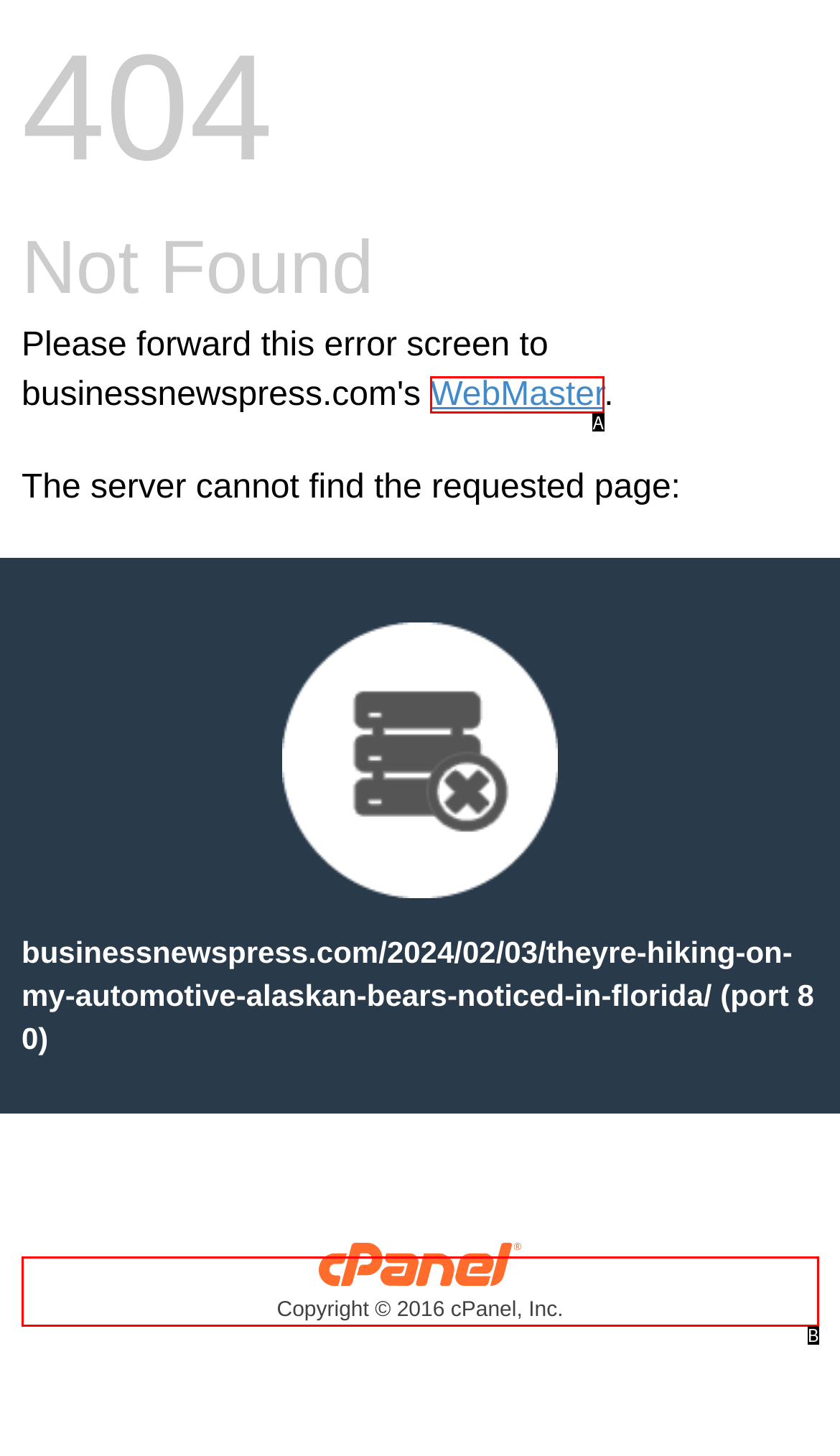Choose the HTML element that corresponds to the description: WebMaster
Provide the answer by selecting the letter from the given choices.

A